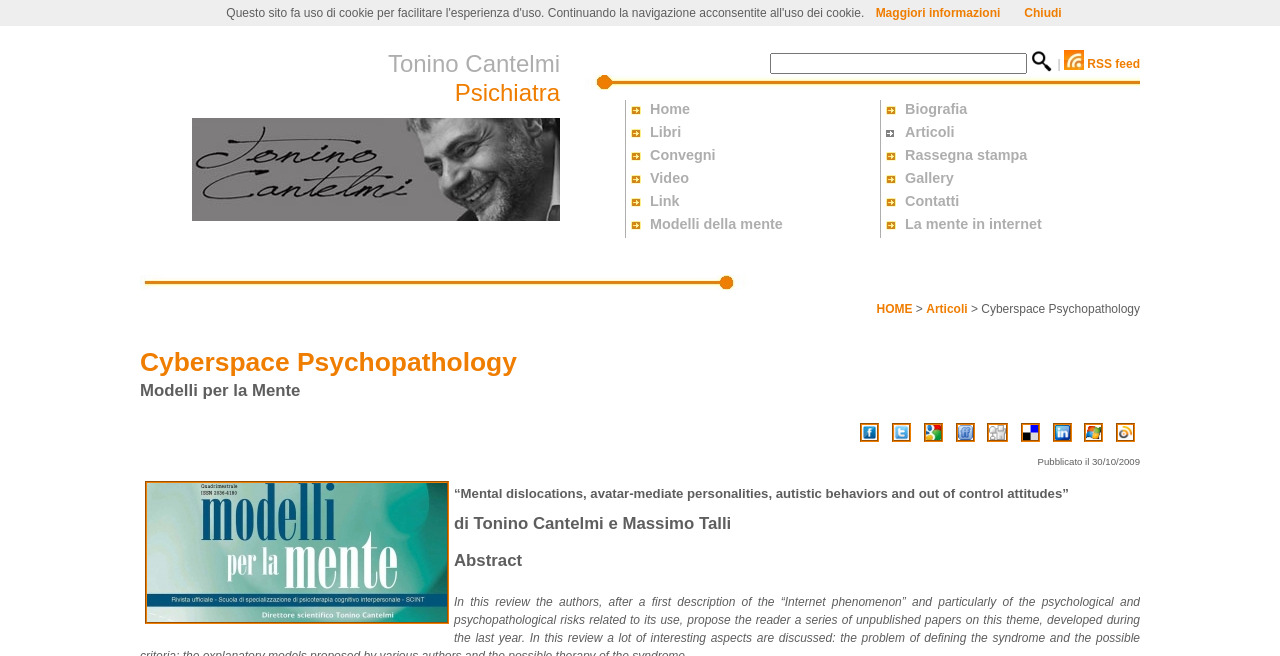Locate the bounding box coordinates of the element that should be clicked to execute the following instruction: "view course information".

None